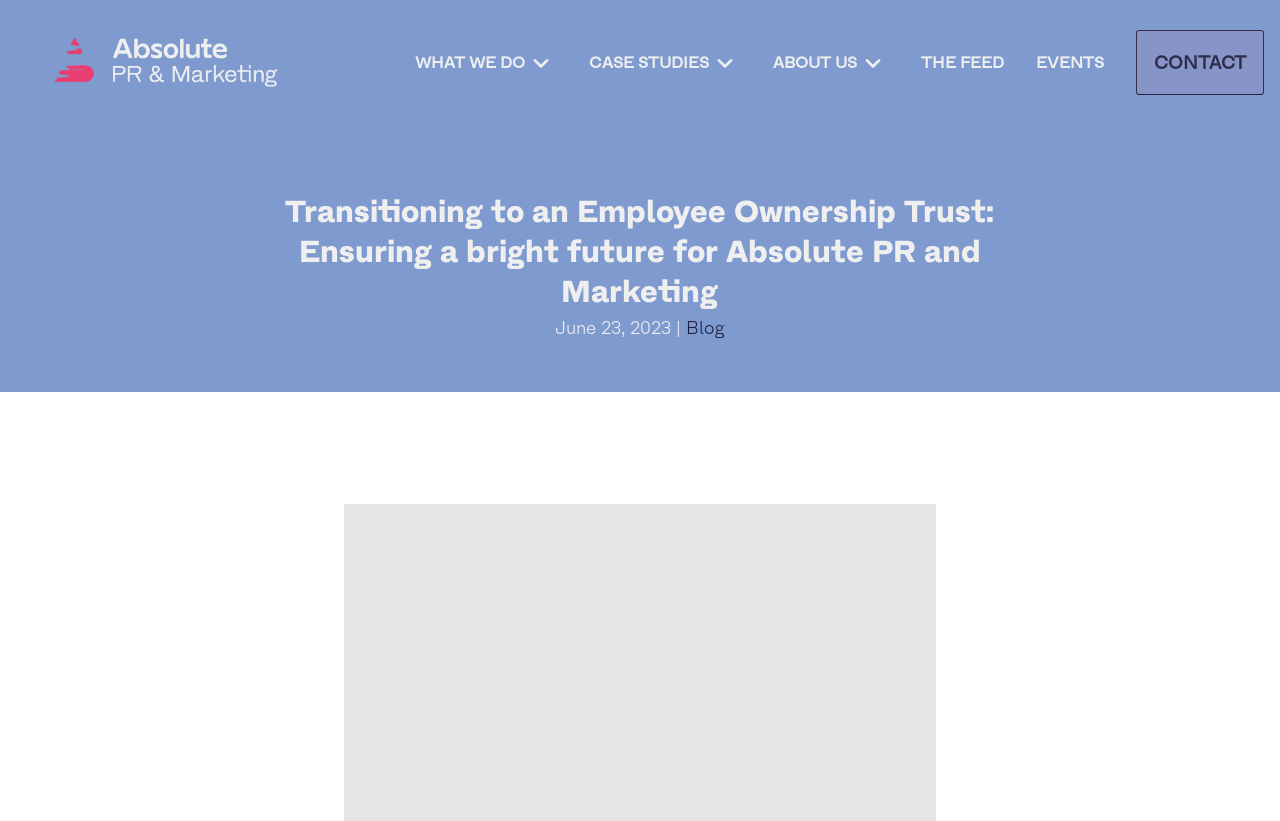How many images are there on the top navigation bar?
Examine the webpage screenshot and provide an in-depth answer to the question.

I examined the top navigation bar and found that there are 6 images, each corresponding to a navigation link, including 'home', 'WHAT WE DO', 'CASE STUDIES', 'ABOUT US', 'THE FEED', and 'EVENTS'.